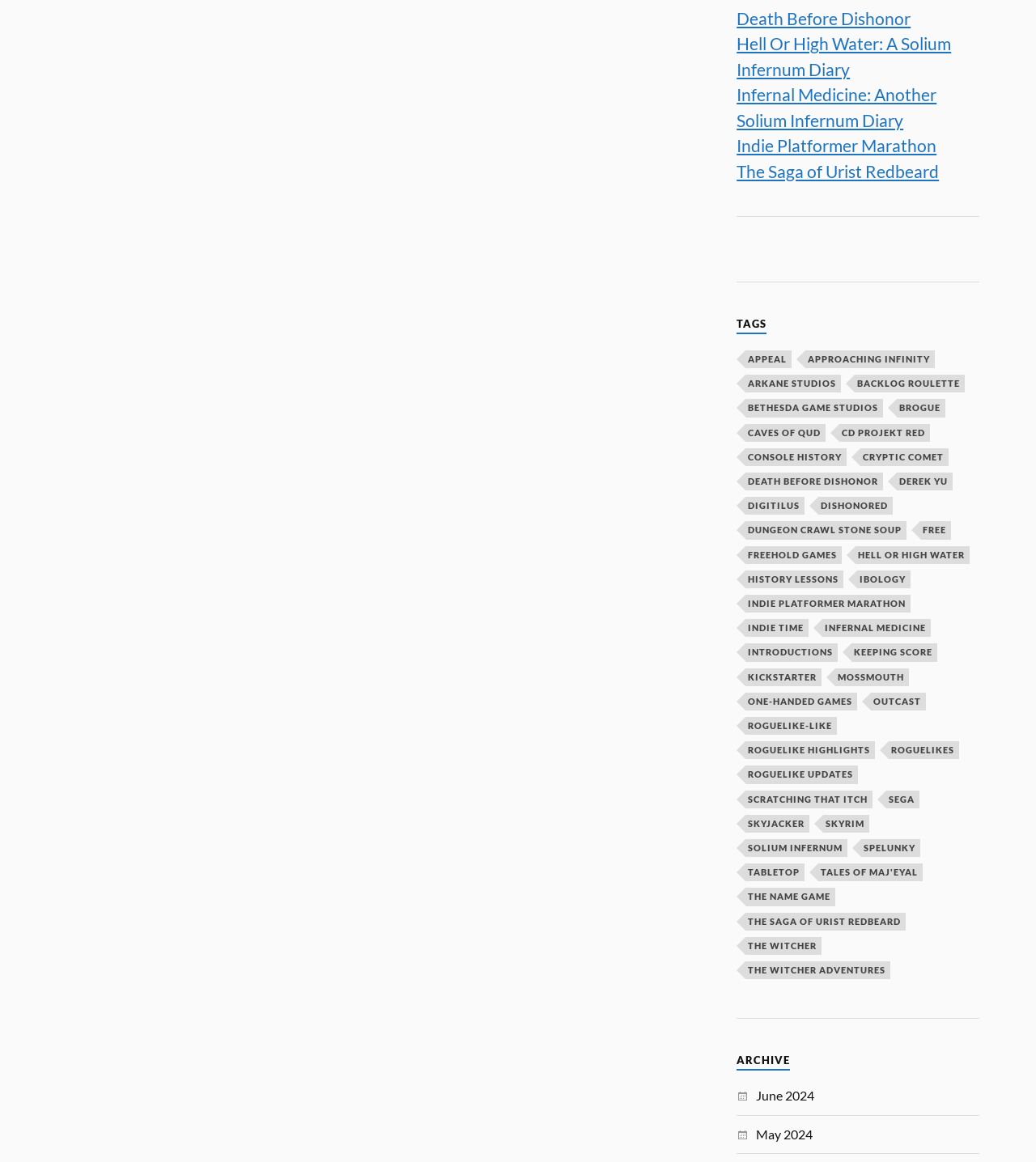Using the provided element description: "Introductions", identify the bounding box coordinates. The coordinates should be four floats between 0 and 1 in the order [left, top, right, bottom].

[0.72, 0.554, 0.809, 0.569]